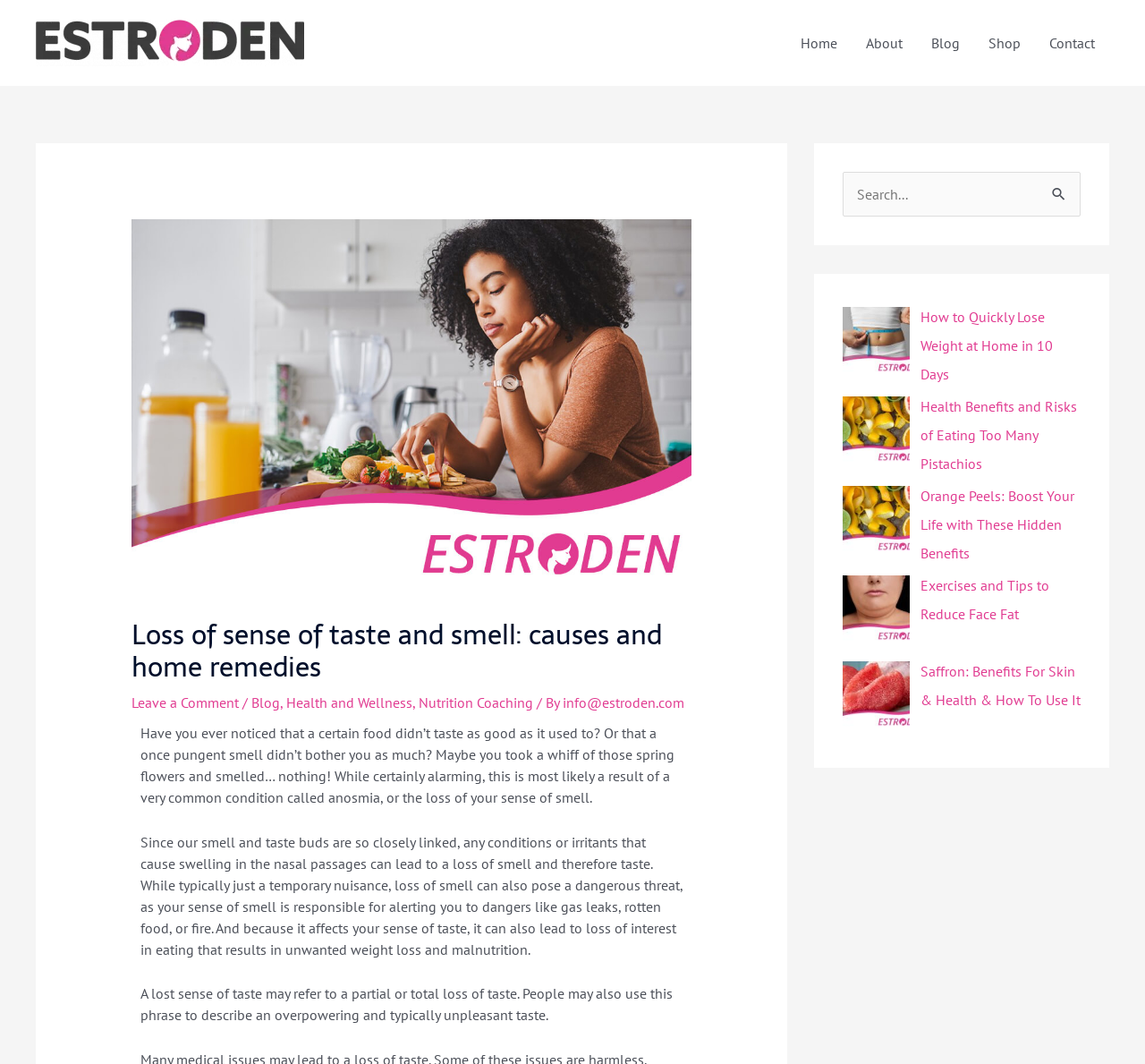Identify the bounding box coordinates of the region I need to click to complete this instruction: "Read the article about '10 days lose weight'".

[0.804, 0.289, 0.92, 0.36]